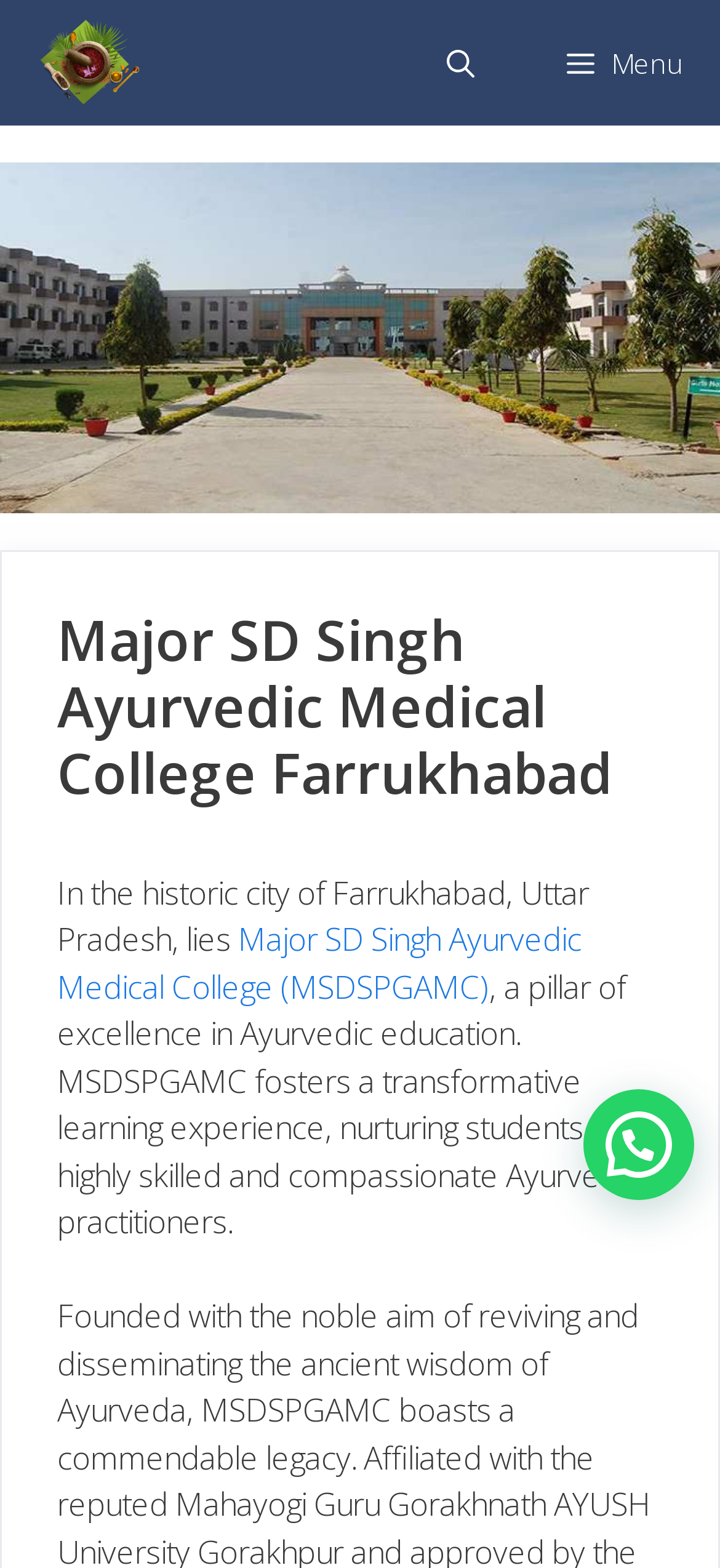Please look at the image and answer the question with a detailed explanation: What is the location of the medical college?

The location of the medical college is mentioned in the header section of the webpage, which is 'Farrukhabad, Uttar Pradesh'.